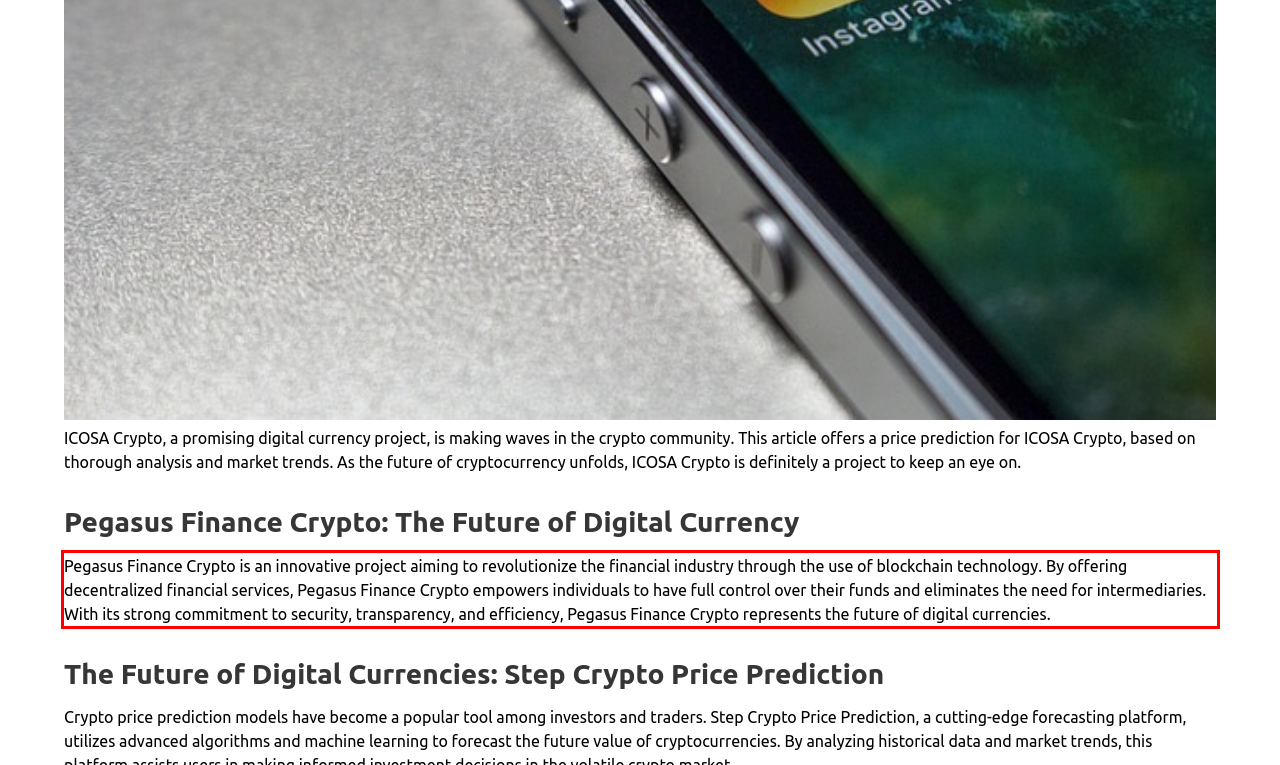Using the provided webpage screenshot, recognize the text content in the area marked by the red bounding box.

Pegasus Finance Crypto is an innovative project aiming to revolutionize the financial industry through the use of blockchain technology. By offering decentralized financial services, Pegasus Finance Crypto empowers individuals to have full control over their funds and eliminates the need for intermediaries. With its strong commitment to security, transparency, and efficiency, Pegasus Finance Crypto represents the future of digital currencies.